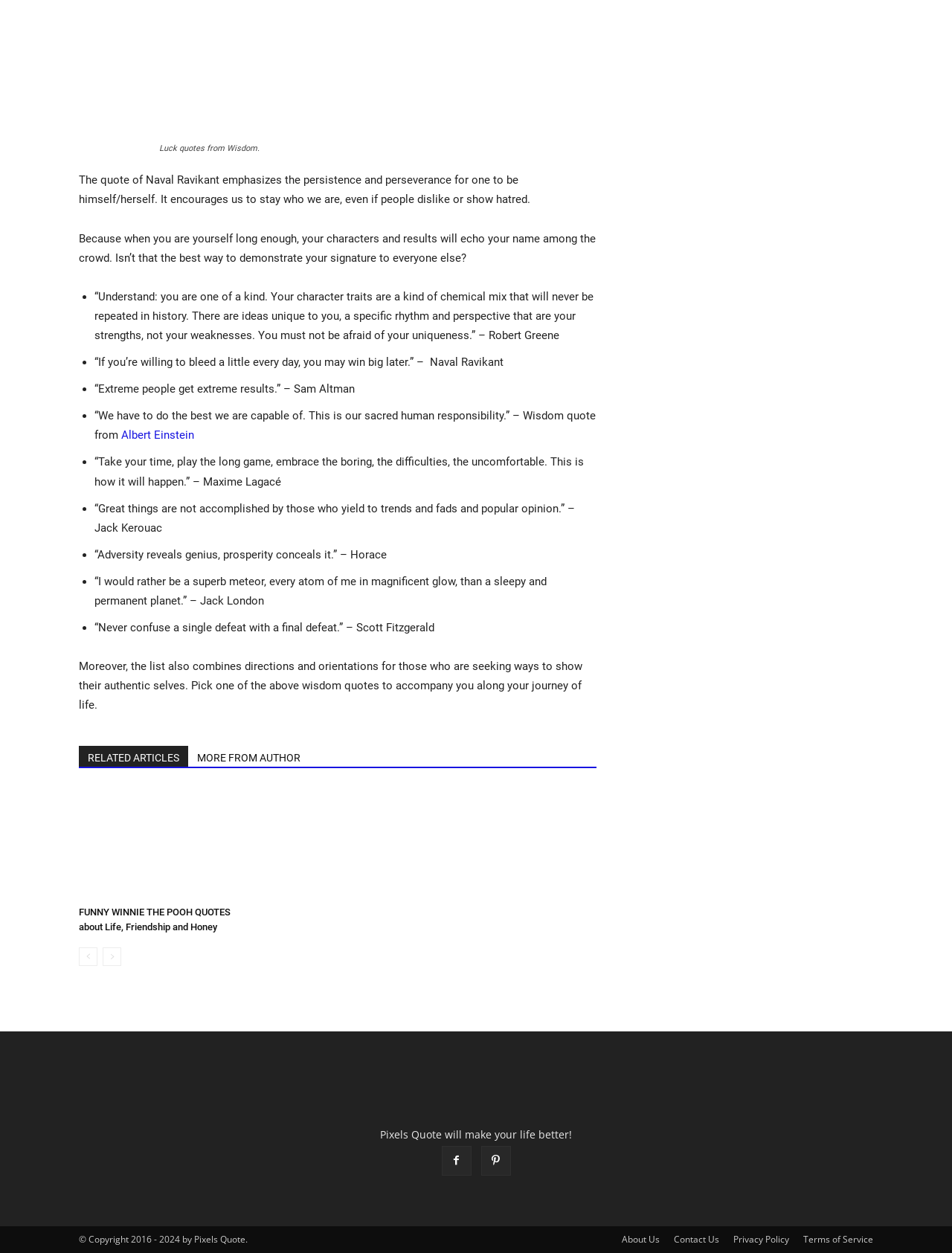Look at the image and write a detailed answer to the question: 
What is the purpose of the list of quotes on this webpage?

The list of quotes on this webpage appears to be a collection of inspirational and motivational quotes from various authors and personalities. The text preceding the list of quotes suggests that the purpose of the list is to inspire and motivate readers to be themselves and achieve success.